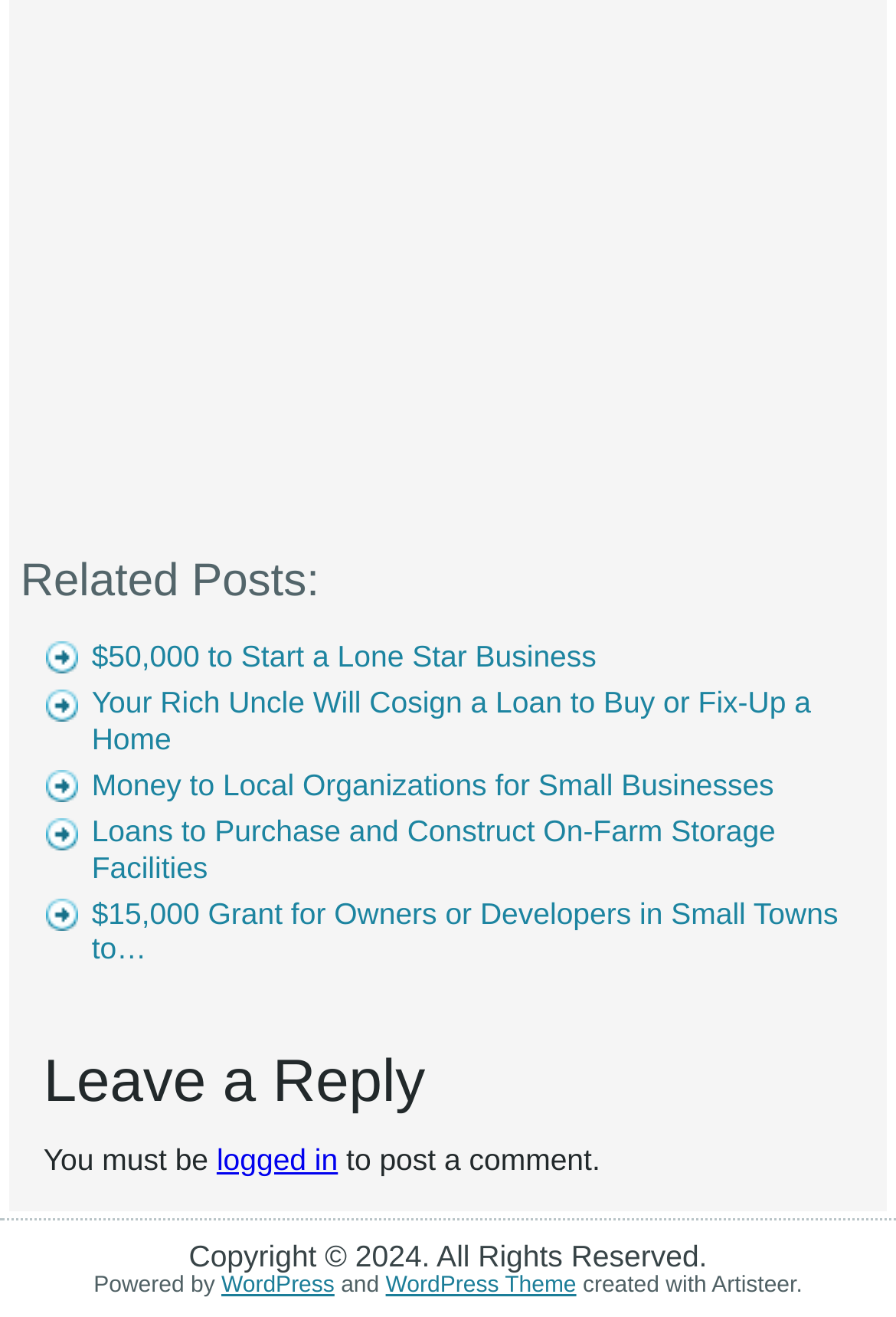Identify the bounding box for the UI element specified in this description: "WordPress Theme". The coordinates must be four float numbers between 0 and 1, formatted as [left, top, right, bottom].

[0.43, 0.967, 0.643, 0.986]